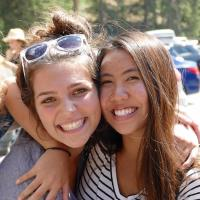What is the significance of the emotional bonds formed?
Please answer the question as detailed as possible based on the image.

The caption highlights the emotional bonds formed between the two women, reflecting themes of friendship and support, which are often celebrated in community settings such as retreats or group activities.